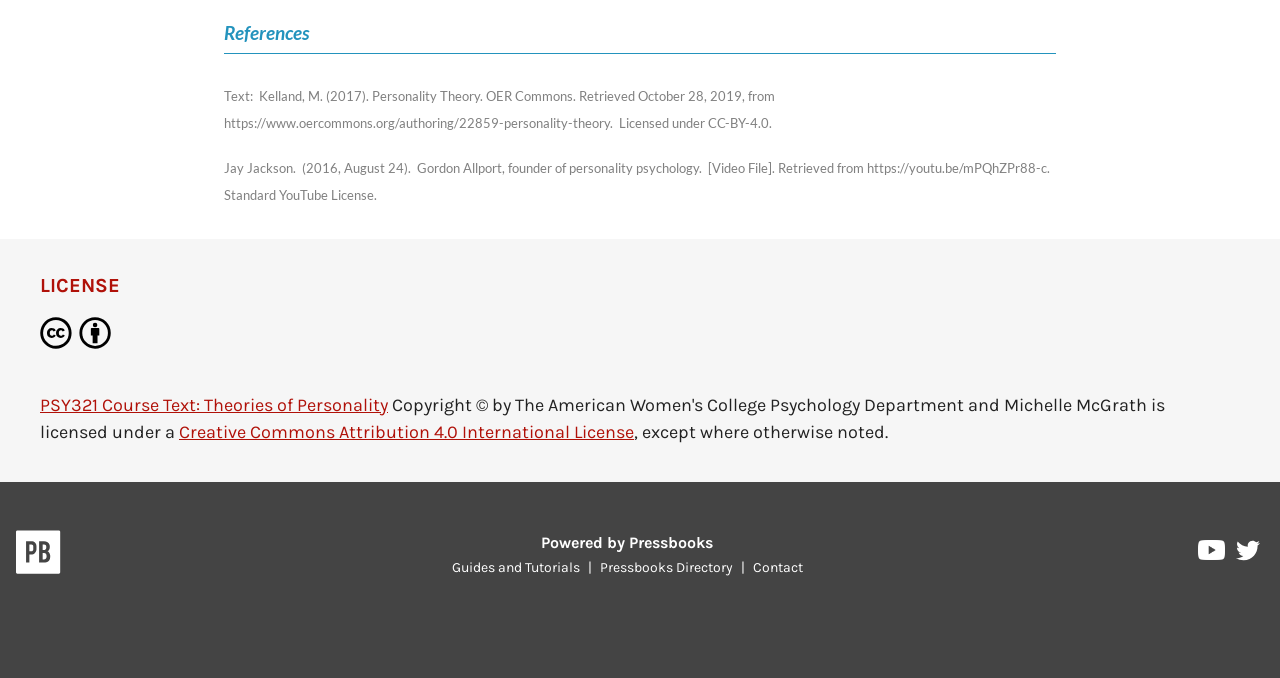What is the name of the platform that powers this website?
Please answer using one word or phrase, based on the screenshot.

Pressbooks